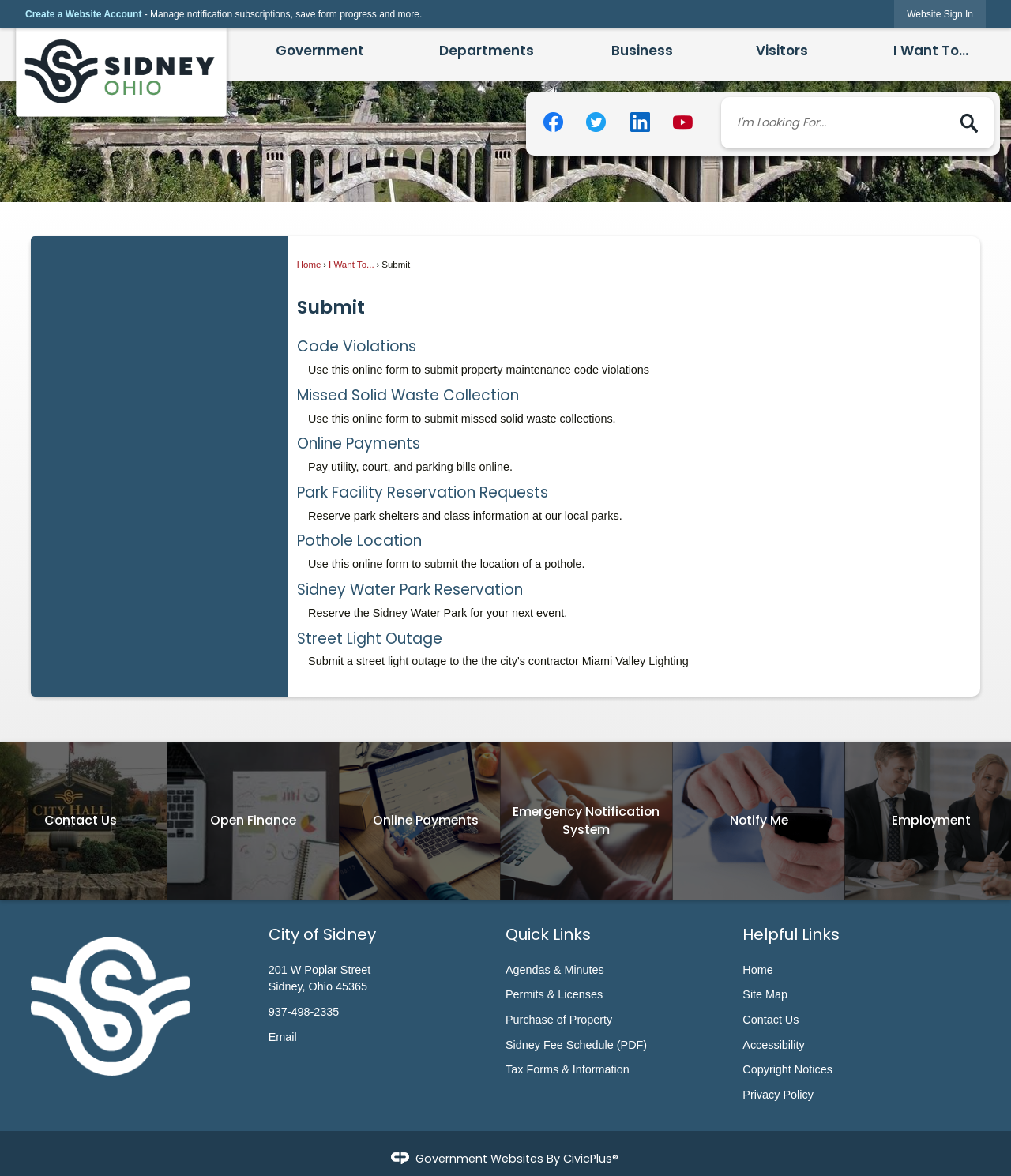Using the webpage screenshot and the element description Missed Solid Waste Collection, determine the bounding box coordinates. Specify the coordinates in the format (top-left x, top-left y, bottom-right x, bottom-right y) with values ranging from 0 to 1.

[0.294, 0.327, 0.513, 0.345]